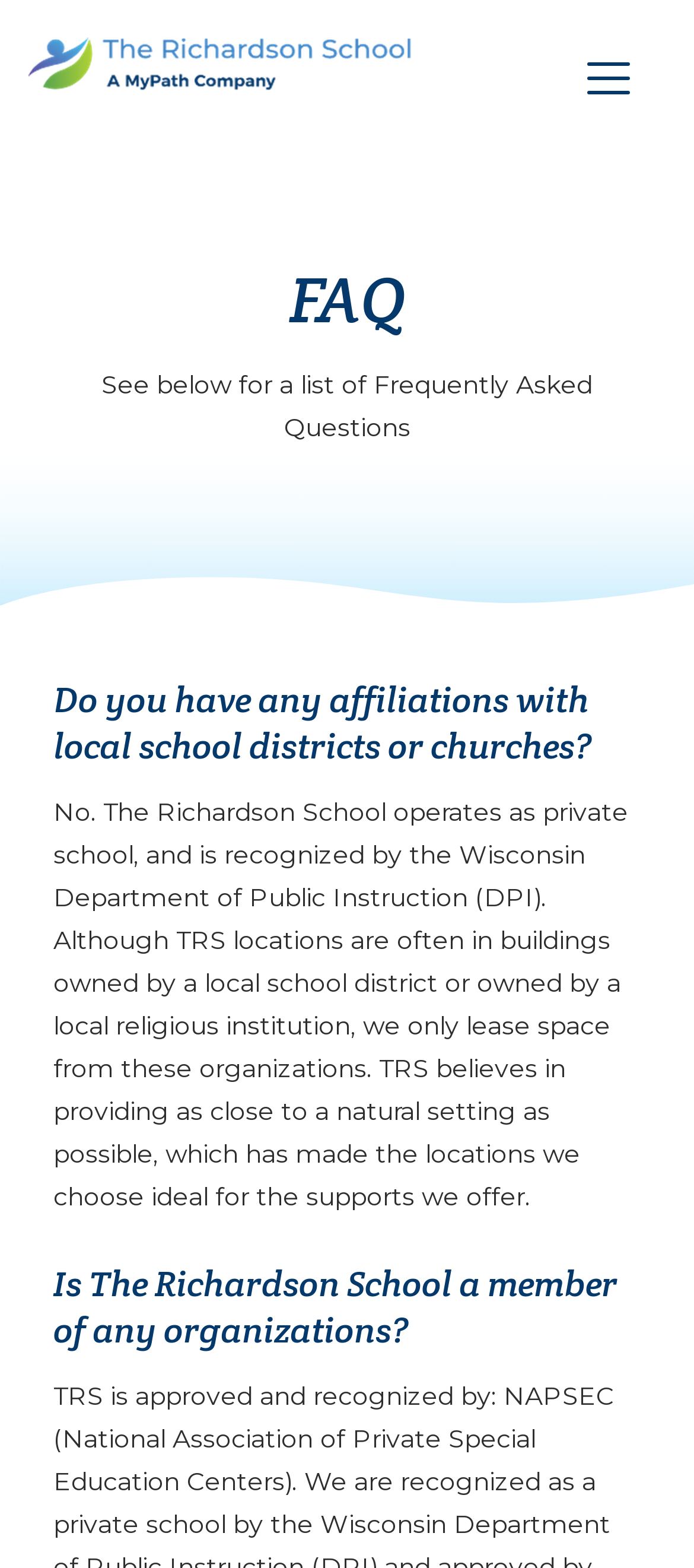Is The Richardson School affiliated with local school districts or churches?
Please craft a detailed and exhaustive response to the question.

This answer can be obtained by reading the text under the heading 'Do you have any affiliations with local school districts or churches?' which states that 'No. The Richardson School operates as private school...'.